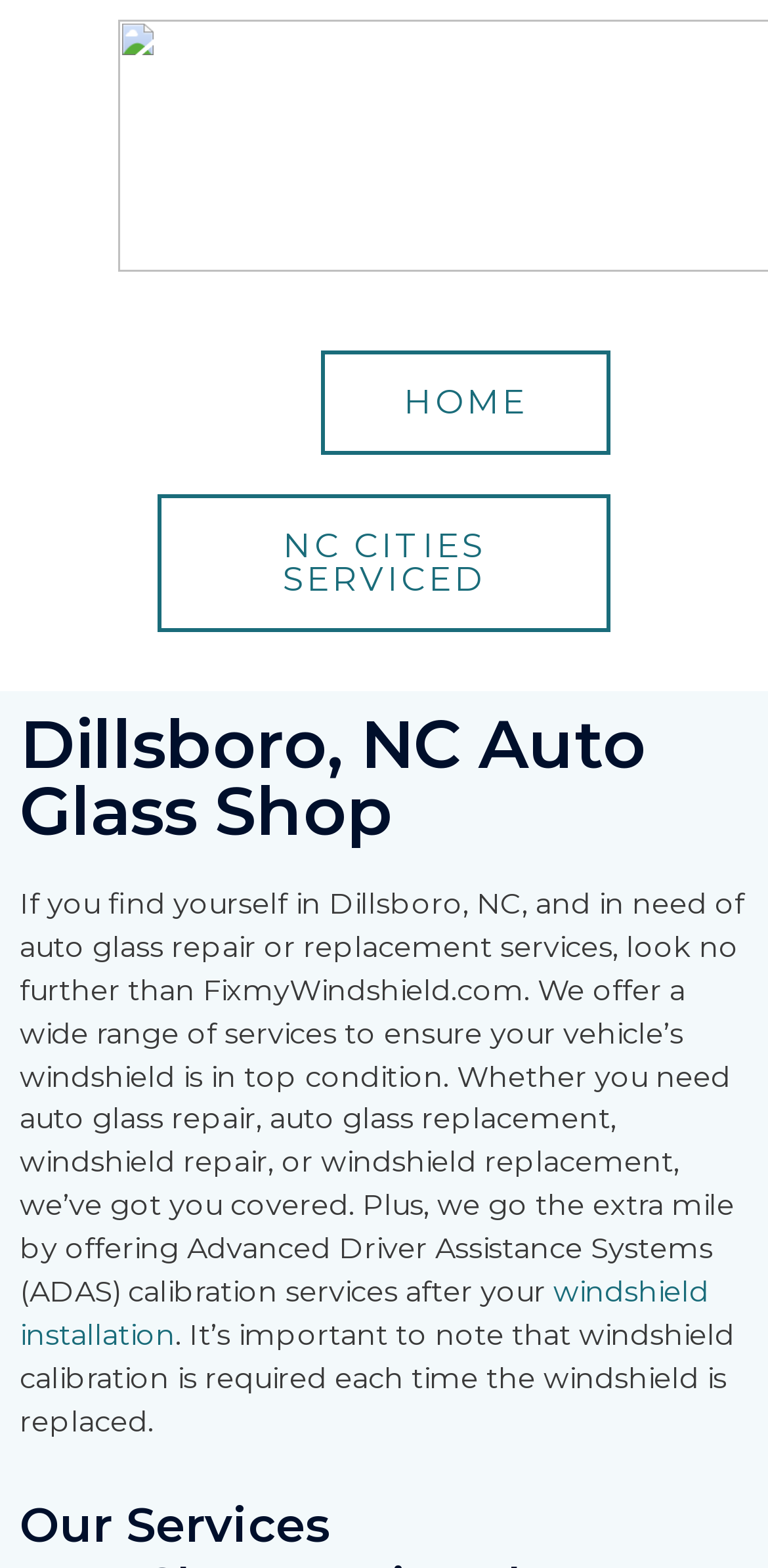Find the bounding box coordinates corresponding to the UI element with the description: "windshield installation". The coordinates should be formatted as [left, top, right, bottom], with values as floats between 0 and 1.

[0.026, 0.812, 0.923, 0.862]